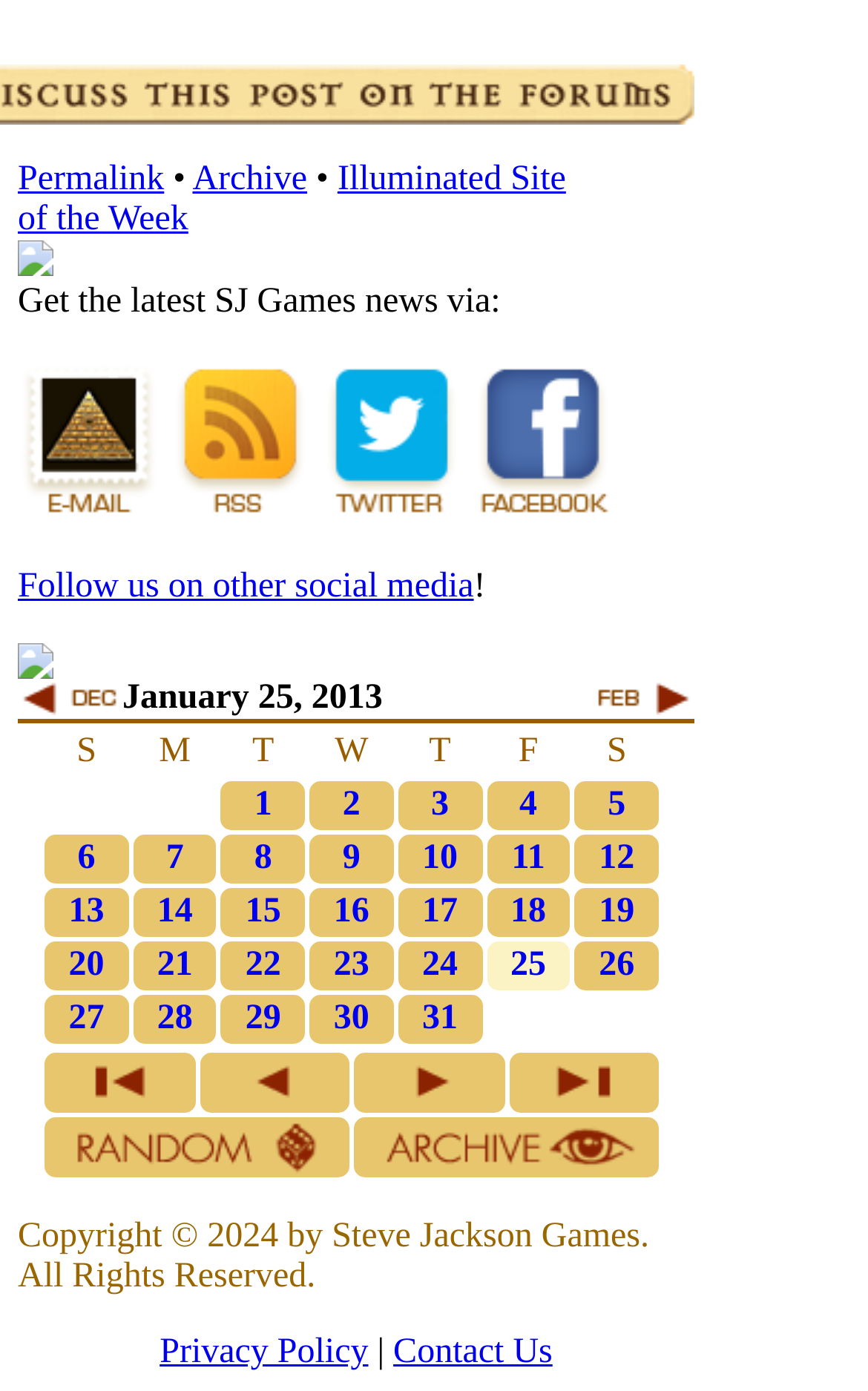Bounding box coordinates are given in the format (top-left x, top-left y, bottom-right x, bottom-right y). All values should be floating point numbers between 0 and 1. Provide the bounding box coordinate for the UI element described as: Illuminated Site of the Week

[0.021, 0.115, 0.652, 0.171]